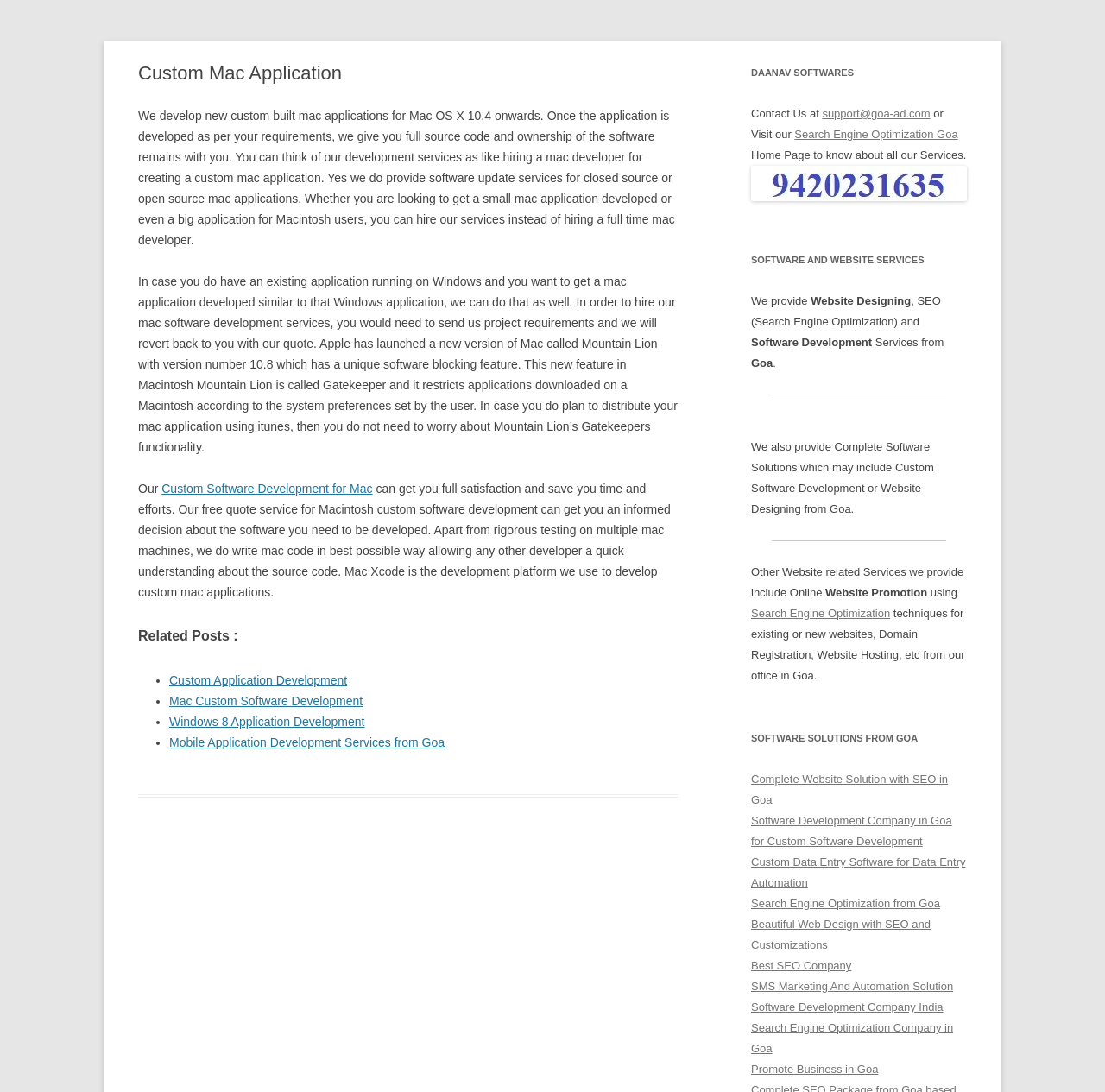Analyze the image and give a detailed response to the question:
How many links are provided under the 'Related Posts' section?

I found the 'Related Posts' section located at the middle section of the webpage, with a heading element 'Related Posts :' and four link elements below it. The links are 'Custom Application Development', 'Mac Custom Software Development', 'Windows 8 Application Development', and 'Mobile Application Development Services from Goa'.